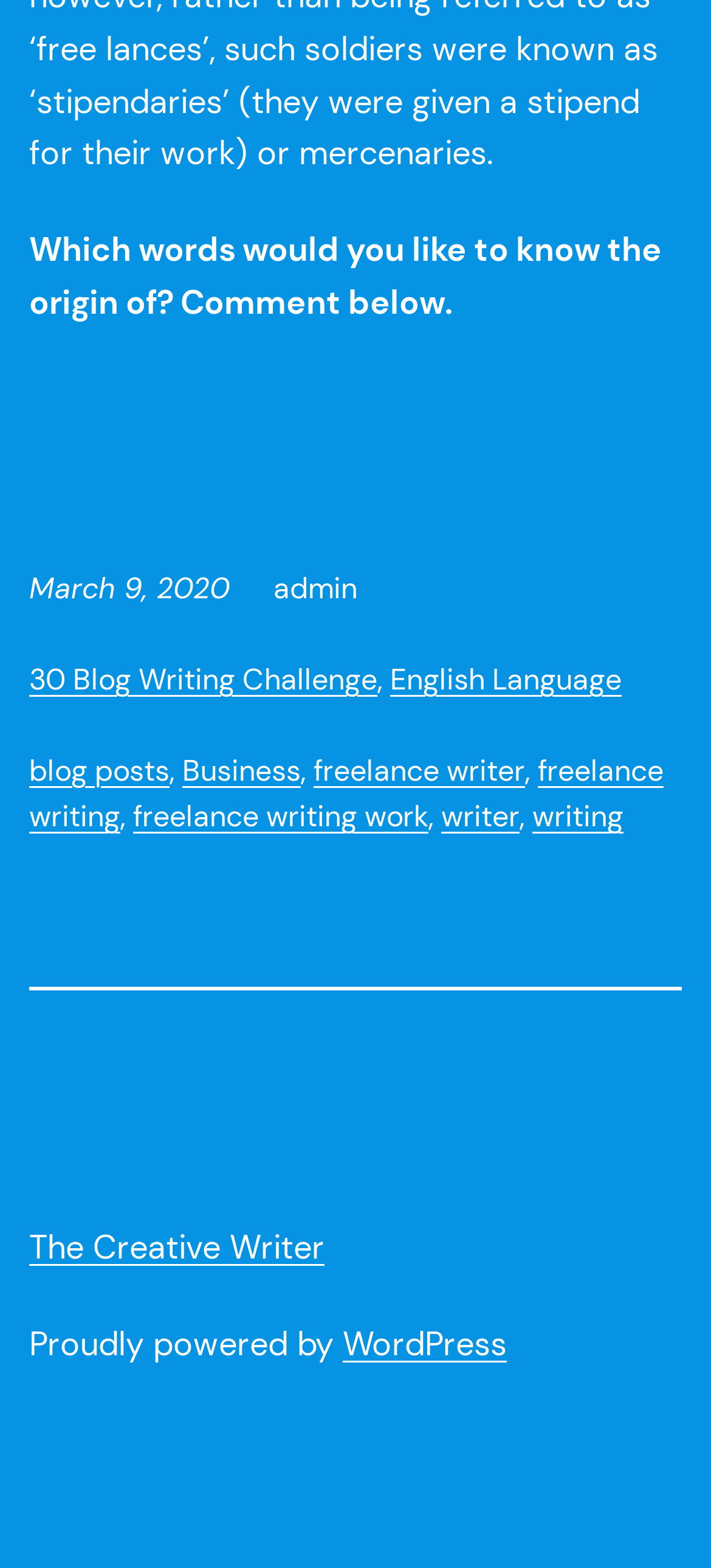Provide a single word or phrase to answer the given question: 
What is the date of the blog post?

March 9, 2020